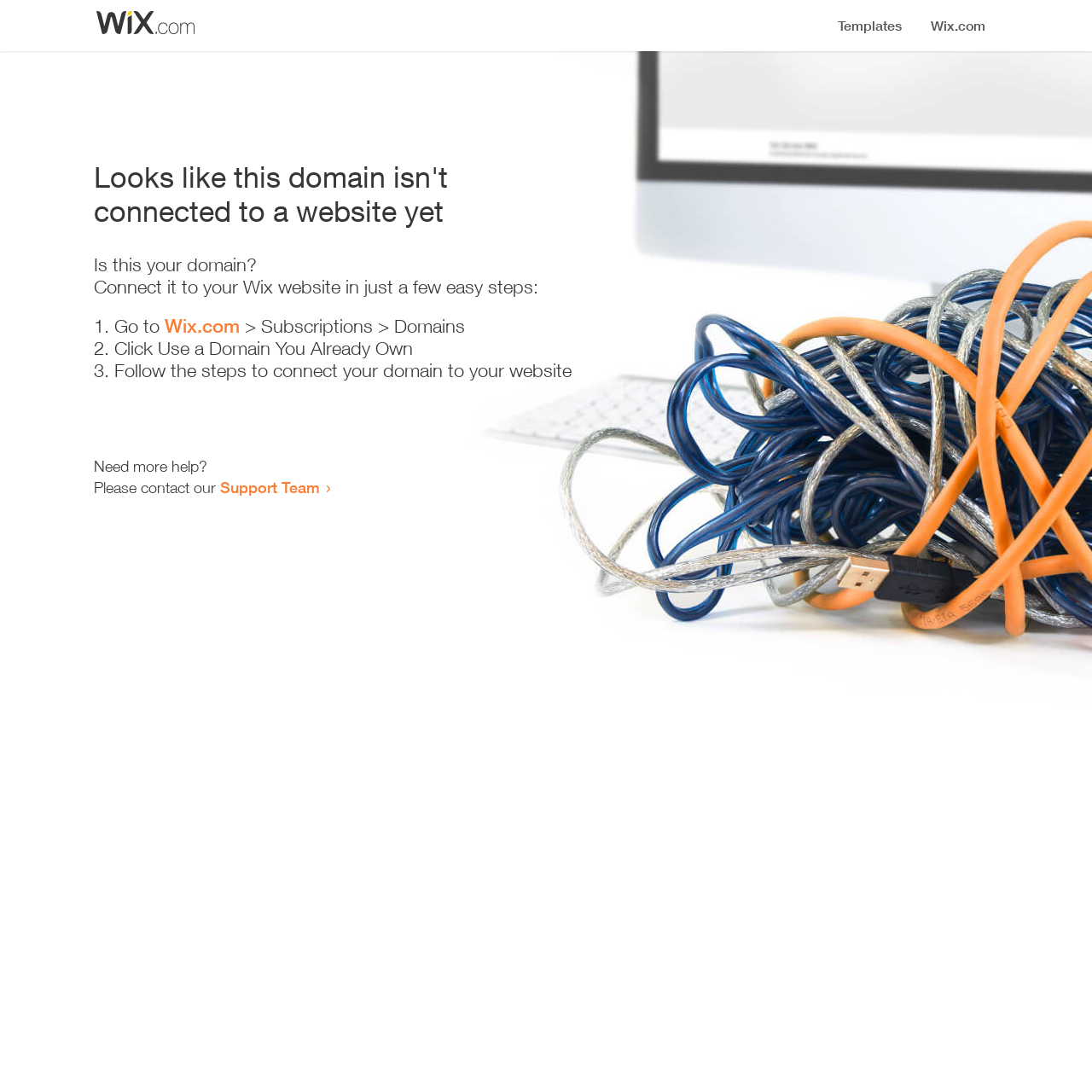Identify the bounding box for the element characterized by the following description: "Support Team".

[0.202, 0.438, 0.293, 0.455]